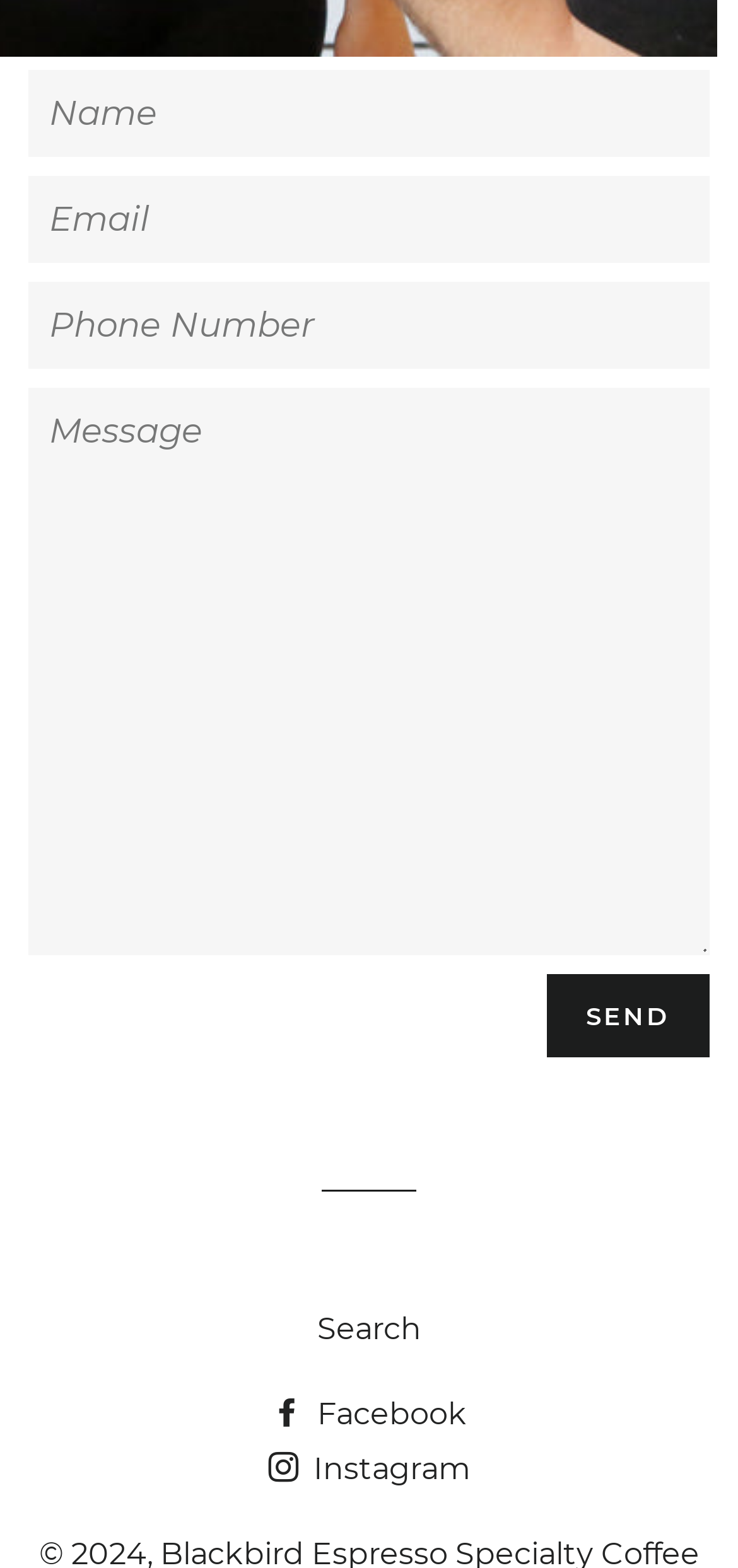How many text fields are there?
Please provide a single word or phrase in response based on the screenshot.

4